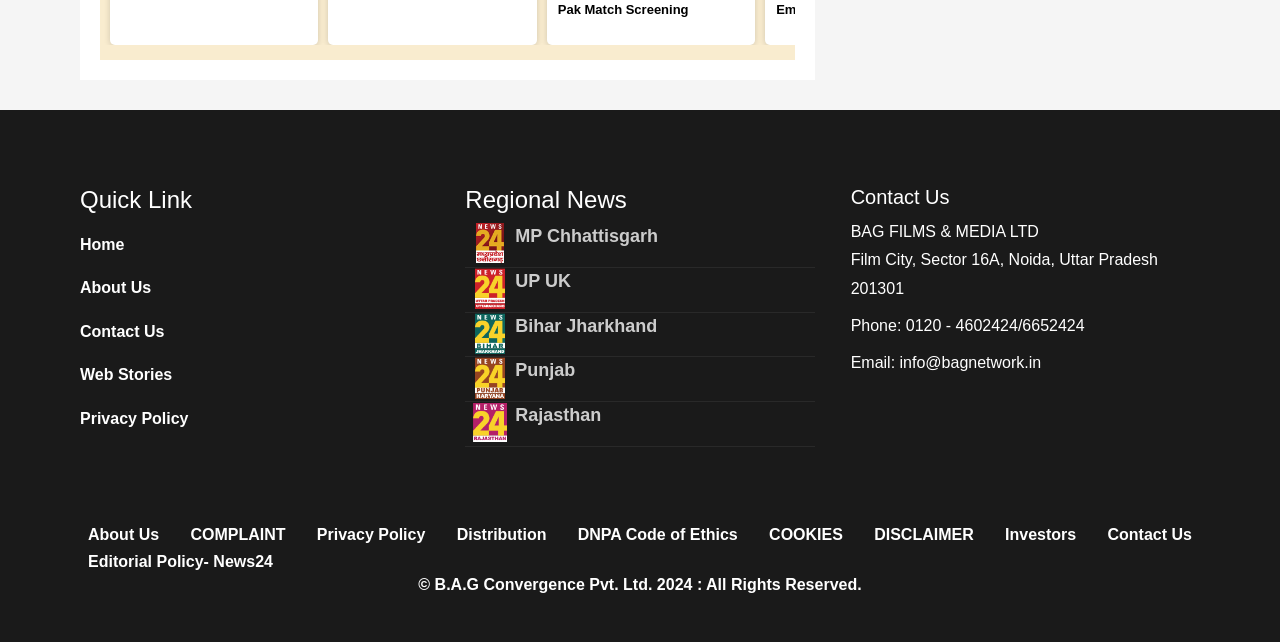Can you determine the bounding box coordinates of the area that needs to be clicked to fulfill the following instruction: "Click the HOME link"?

None